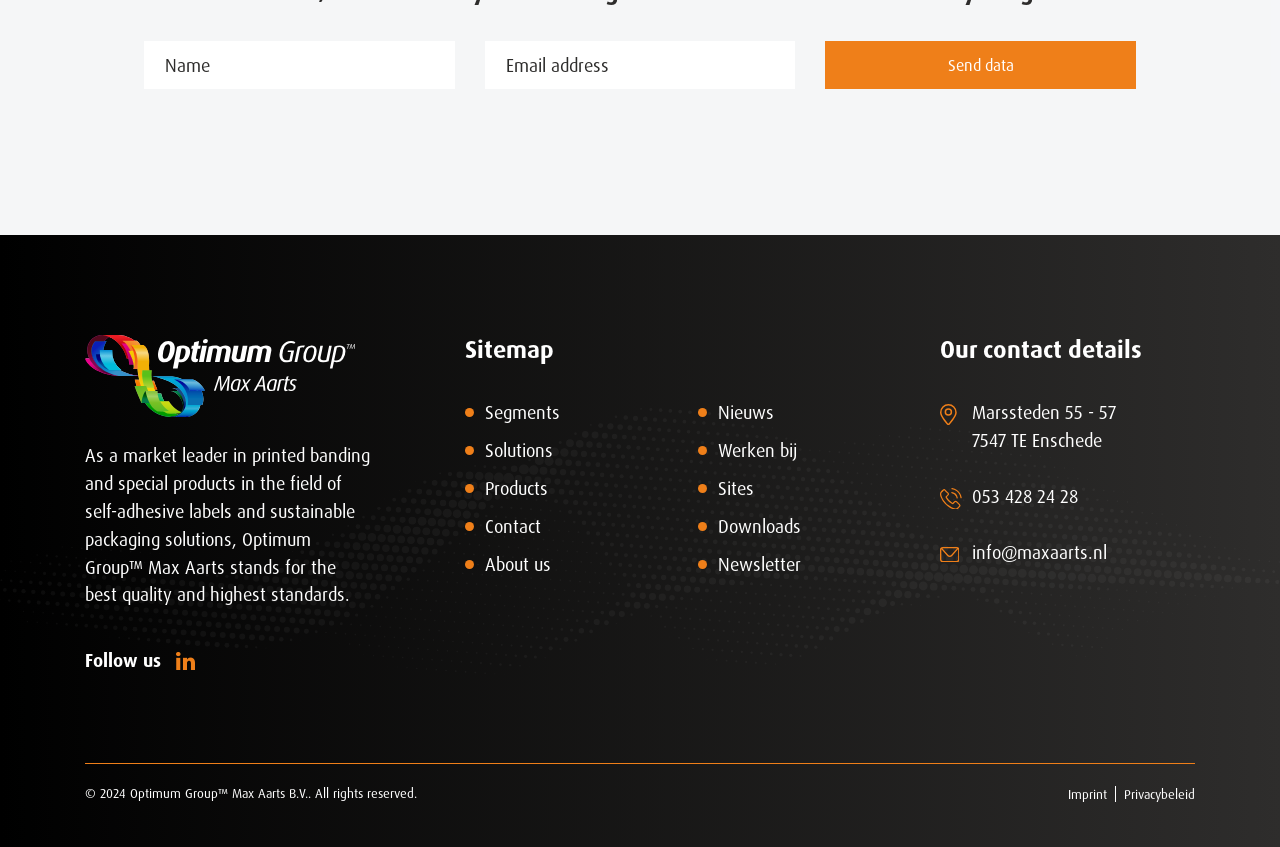Determine the bounding box coordinates of the section I need to click to execute the following instruction: "Click on Abortion". Provide the coordinates as four float numbers between 0 and 1, i.e., [left, top, right, bottom].

None